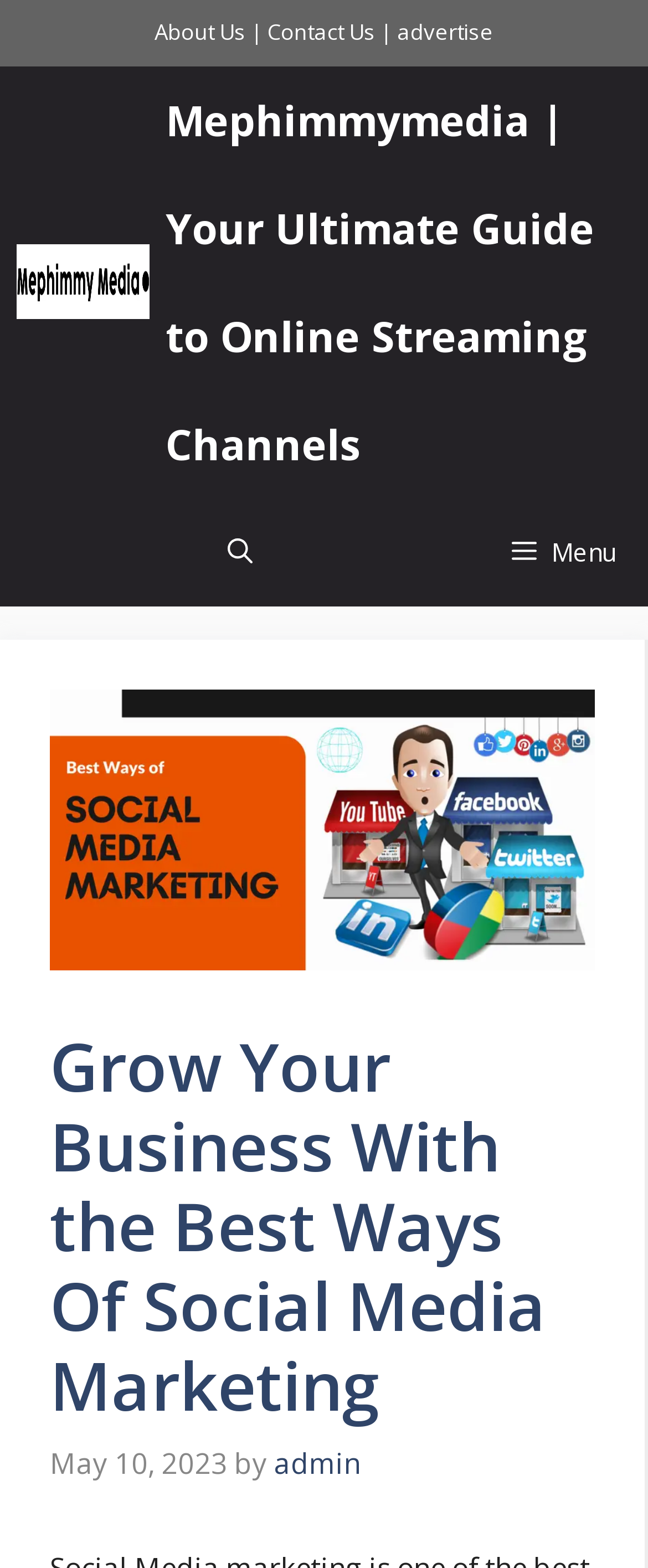What is the author of the latest article?
Please provide a single word or phrase as your answer based on the screenshot.

admin